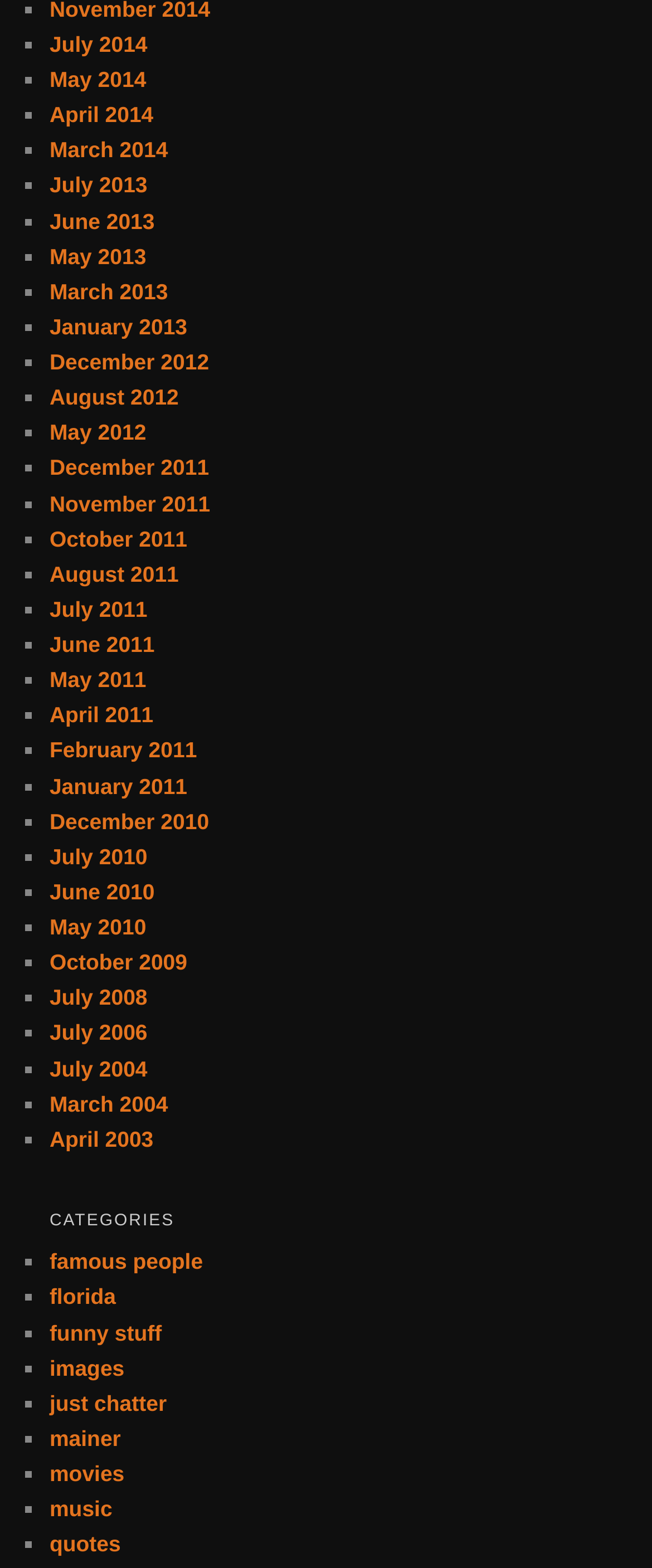Locate the bounding box coordinates of the clickable area needed to fulfill the instruction: "check just chatter".

[0.076, 0.887, 0.256, 0.903]